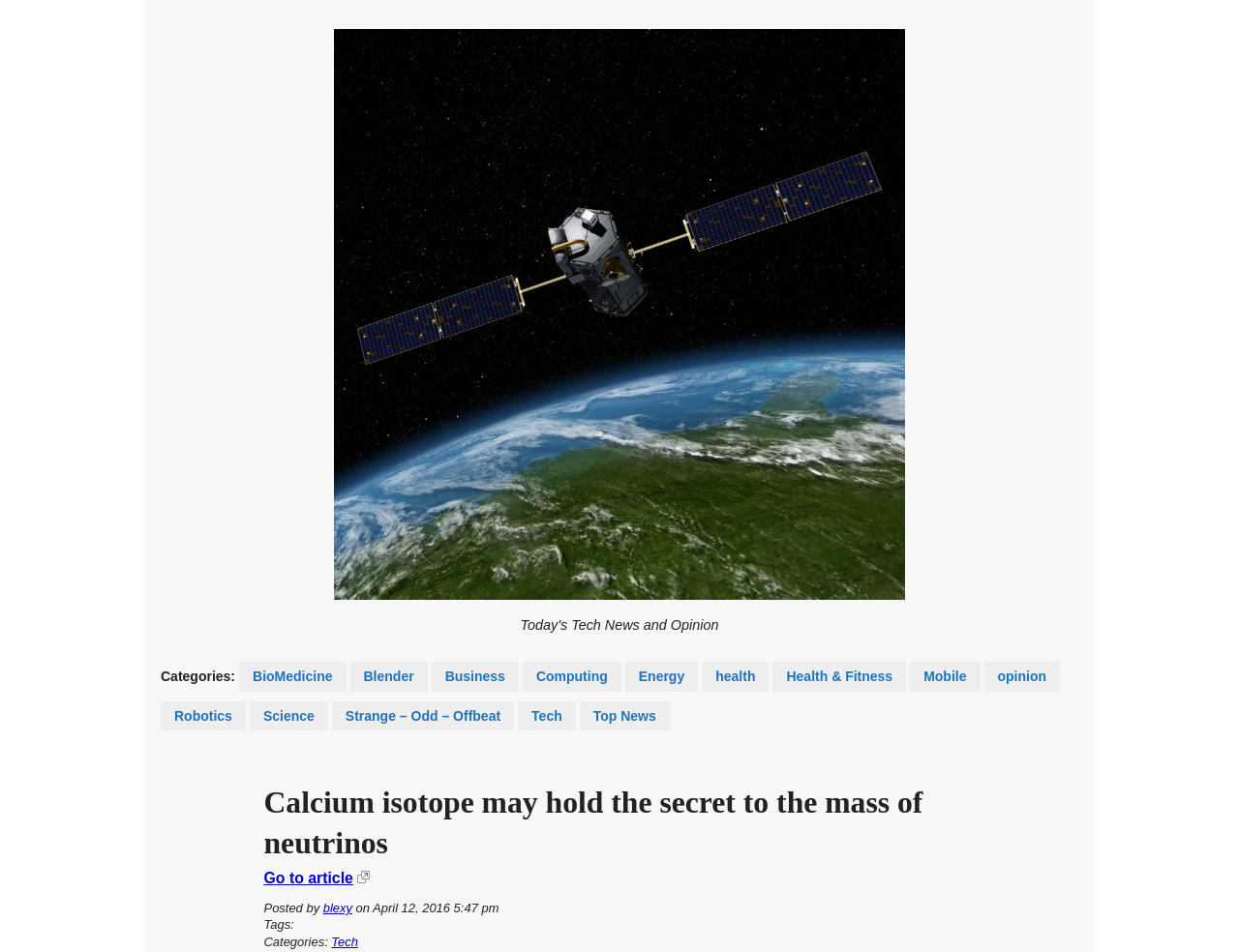Use a single word or phrase to respond to the question:
How many categories are listed on the webpage?

14